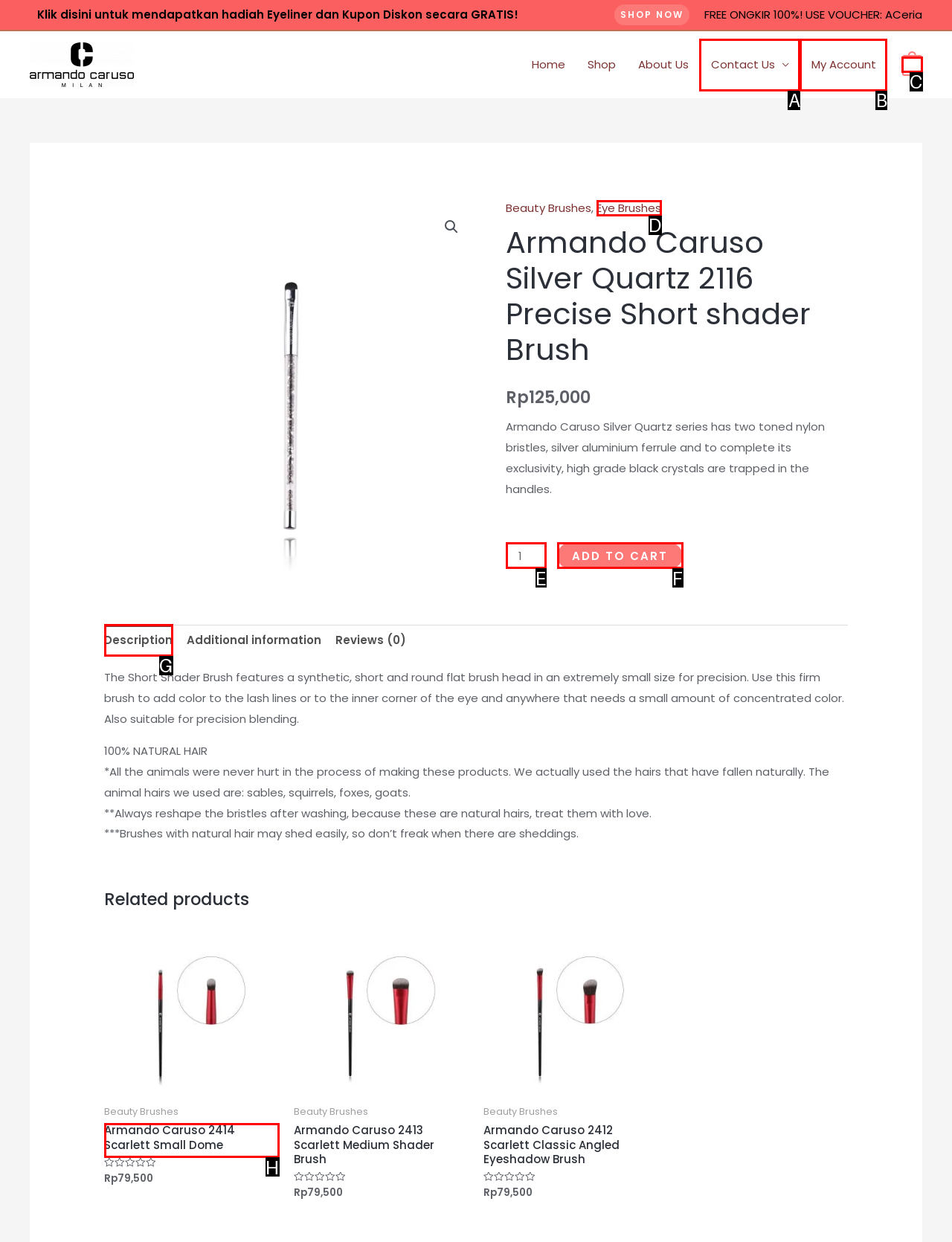Determine which option aligns with the description: Pregnancy. Provide the letter of the chosen option directly.

None